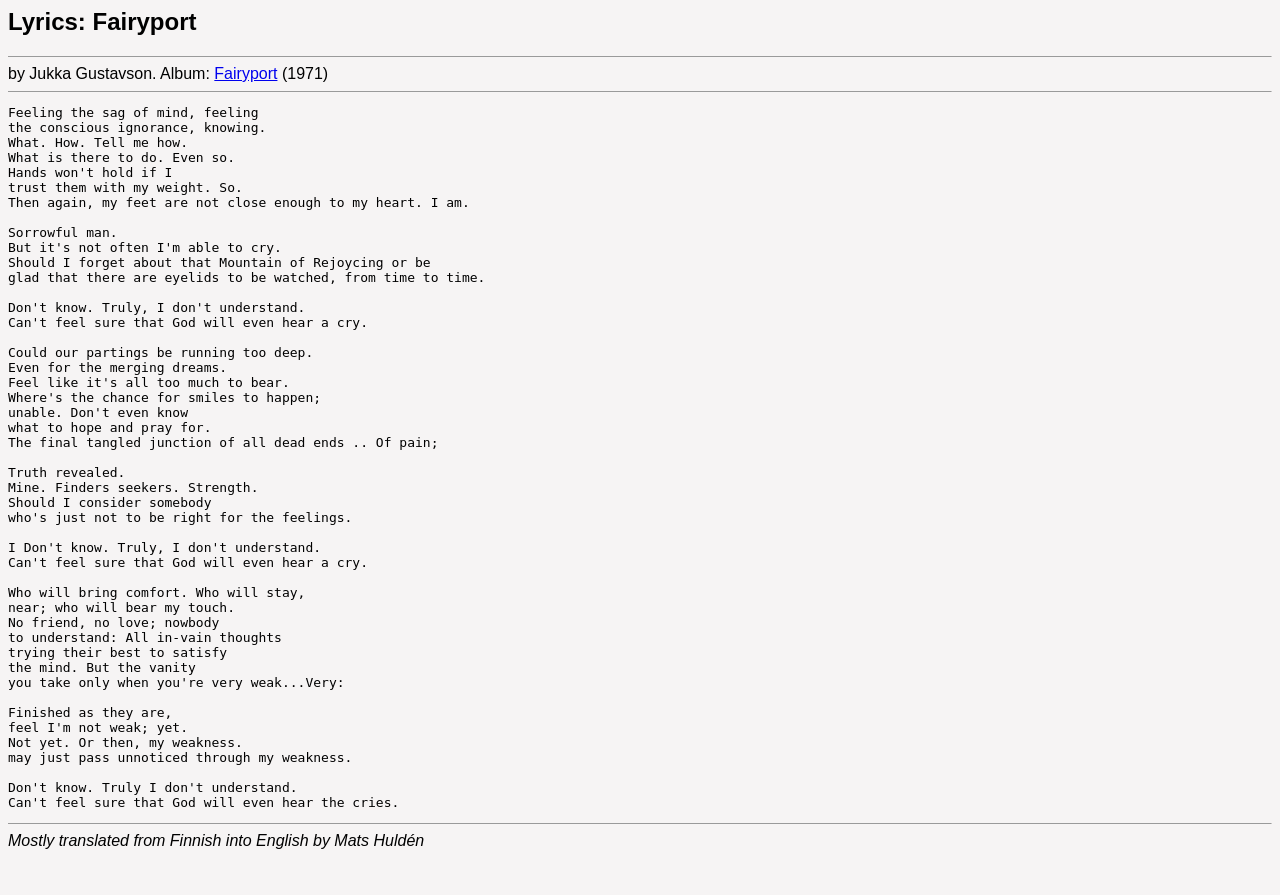Locate and provide the bounding box coordinates for the HTML element that matches this description: "Fairyport".

[0.167, 0.073, 0.217, 0.092]